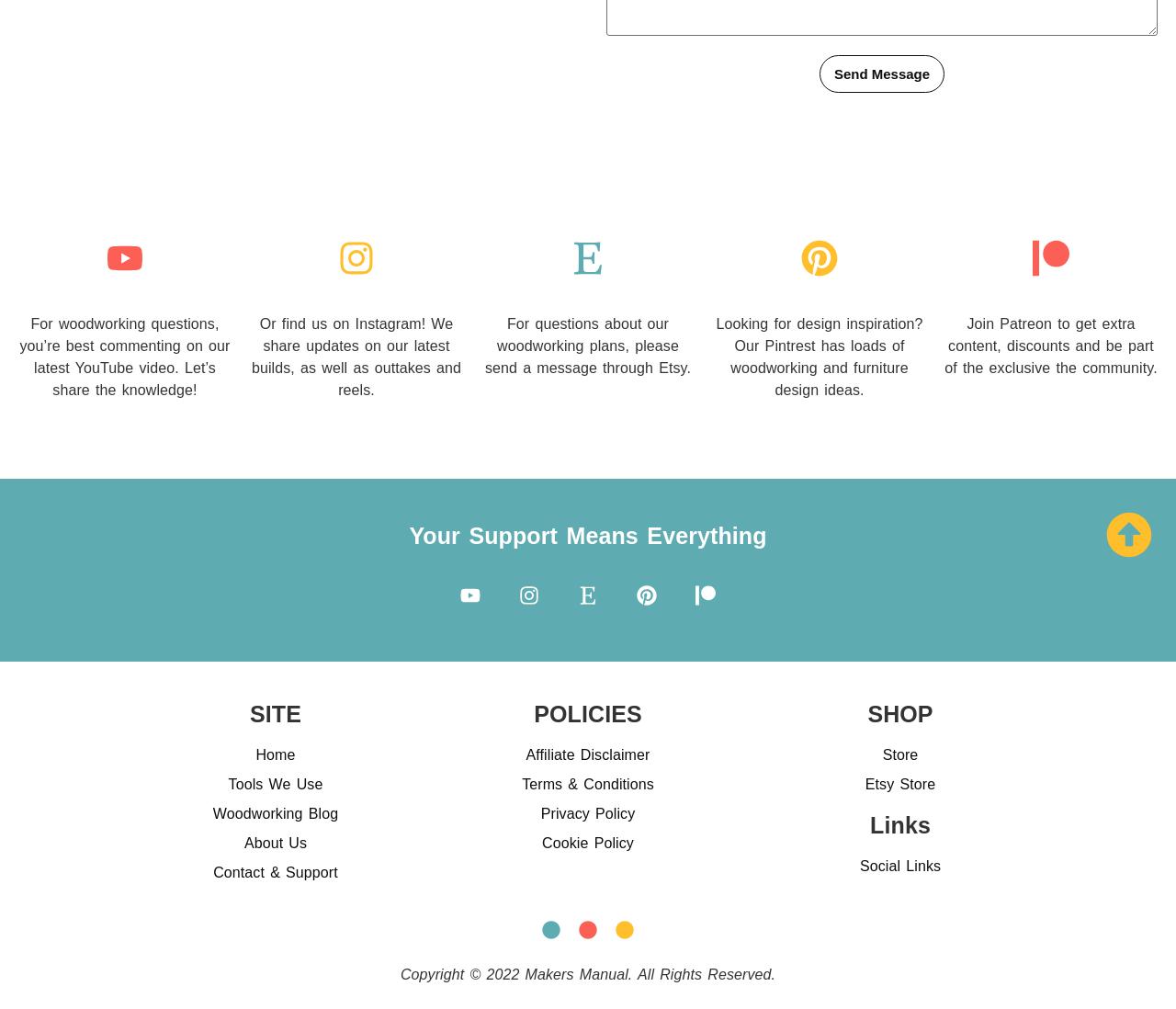Return the bounding box coordinates of the UI element that corresponds to this description: "Etsy". The coordinates must be given as four float numbers in the range of 0 and 1, [left, top, right, bottom].

[0.469, 0.219, 0.531, 0.292]